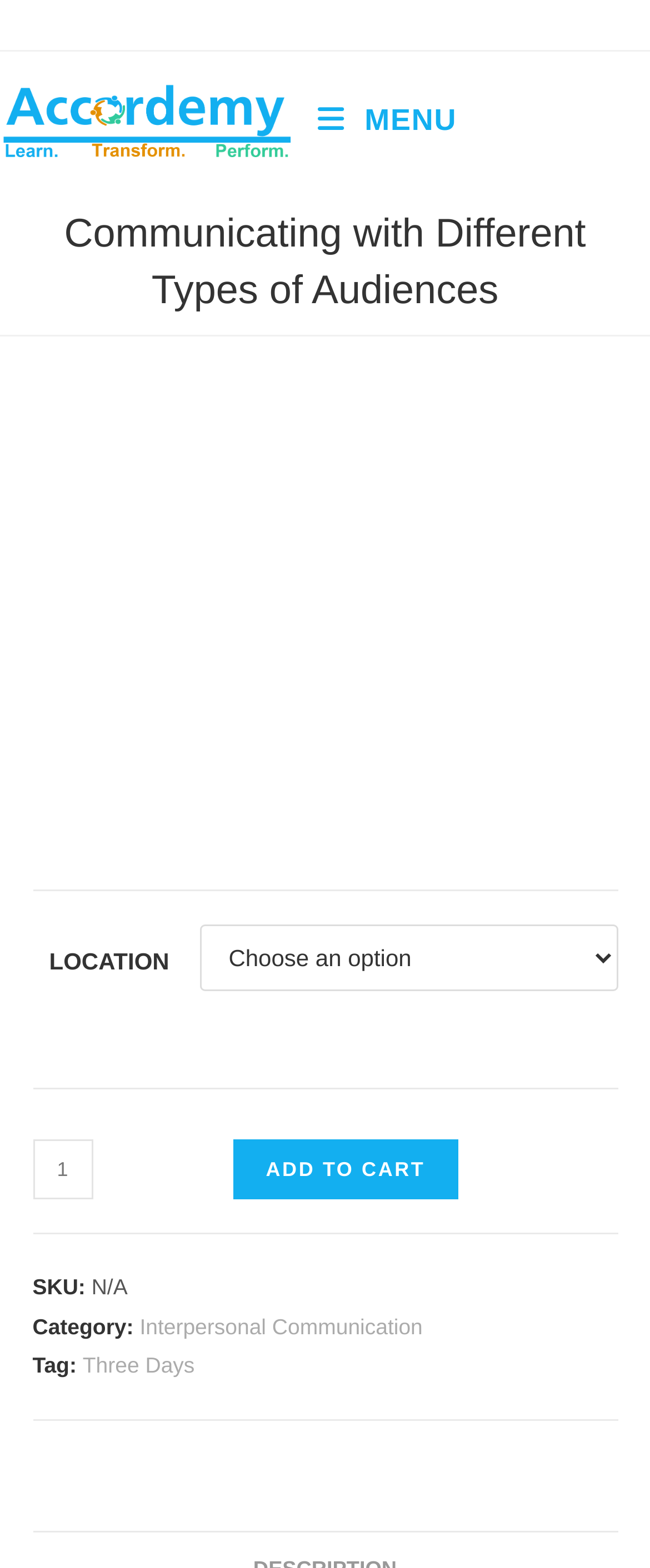What is the default product quantity?
Based on the image, give a one-word or short phrase answer.

1